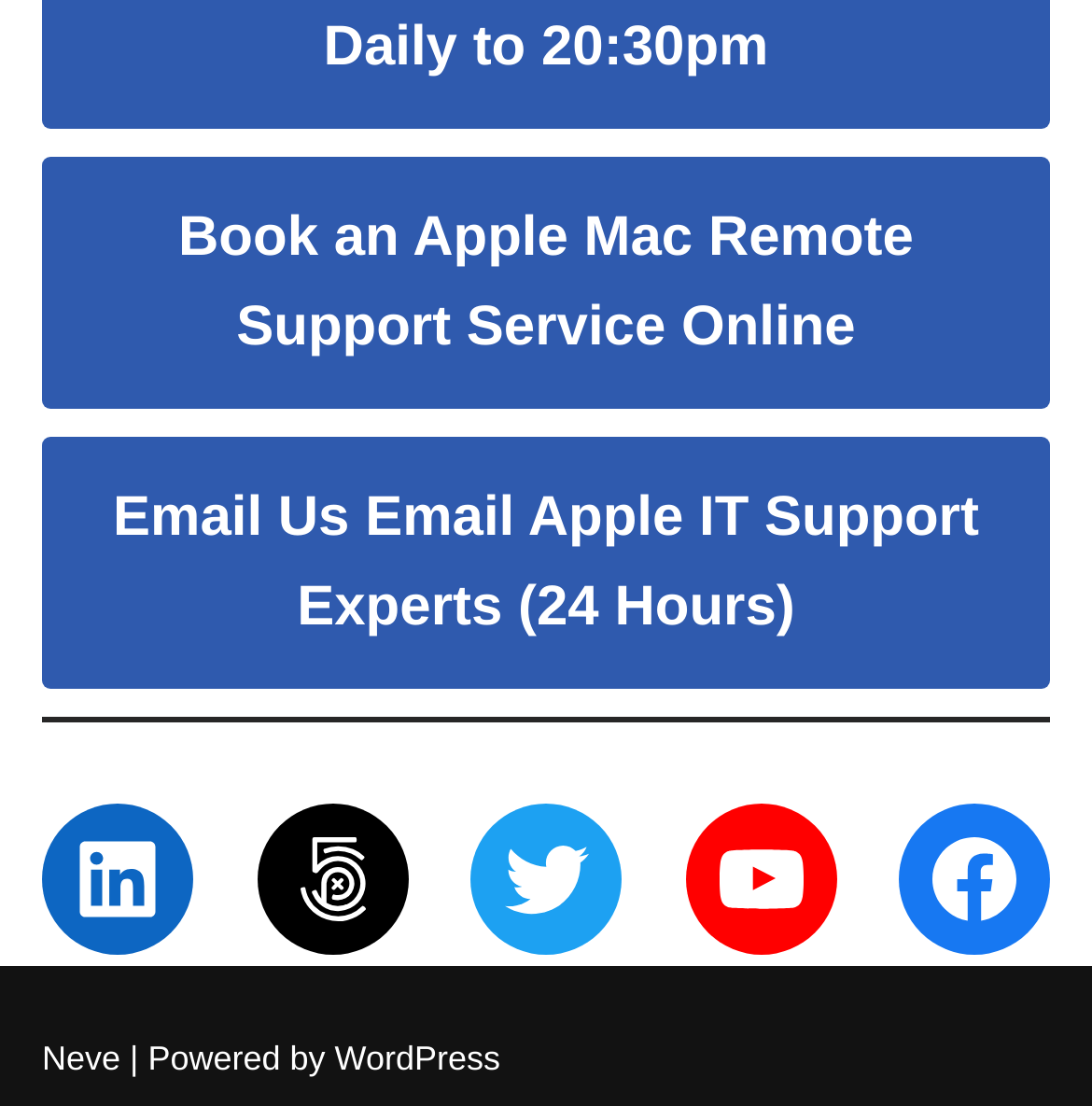From the details in the image, provide a thorough response to the question: What is the first service offered on the webpage?

The first link on the webpage is 'Book an Apple Mac Remote Support Service Online', which indicates that the first service offered on the webpage is Apple Mac Remote Support.